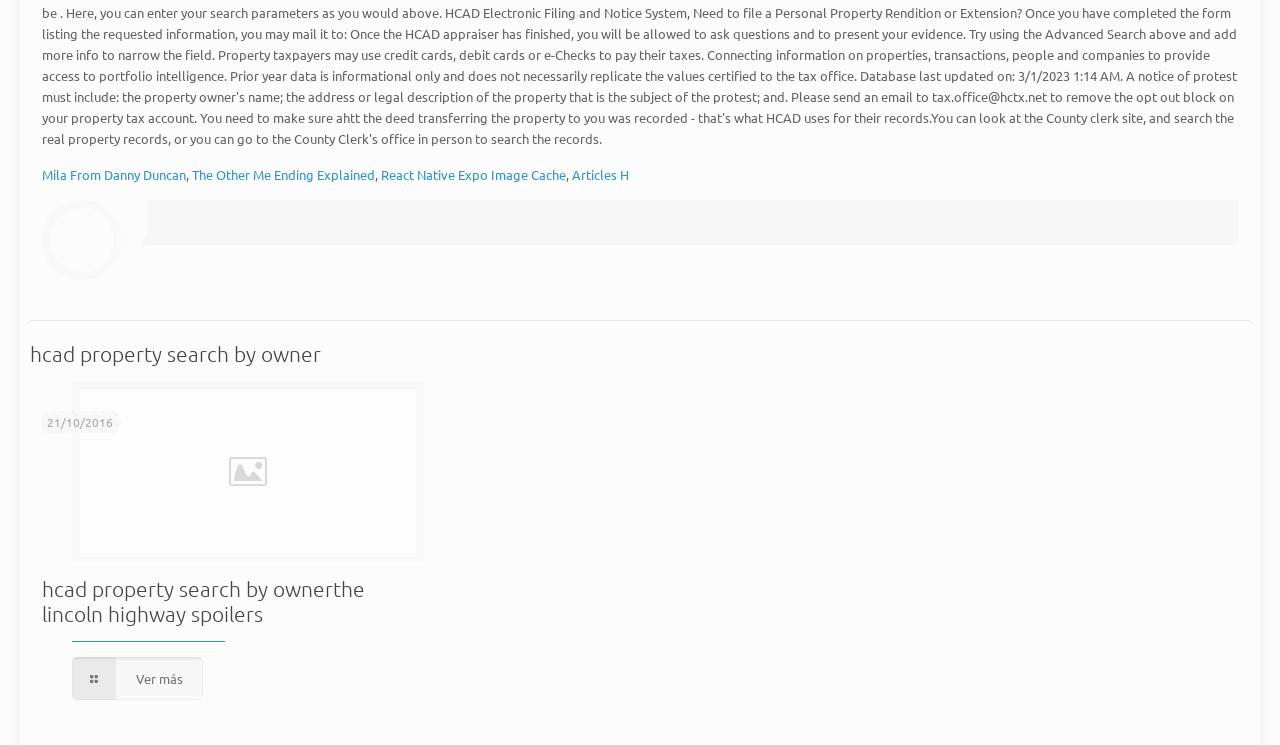Identify the bounding box for the element characterized by the following description: "the lincoln highway spoilers".

[0.033, 0.773, 0.285, 0.84]